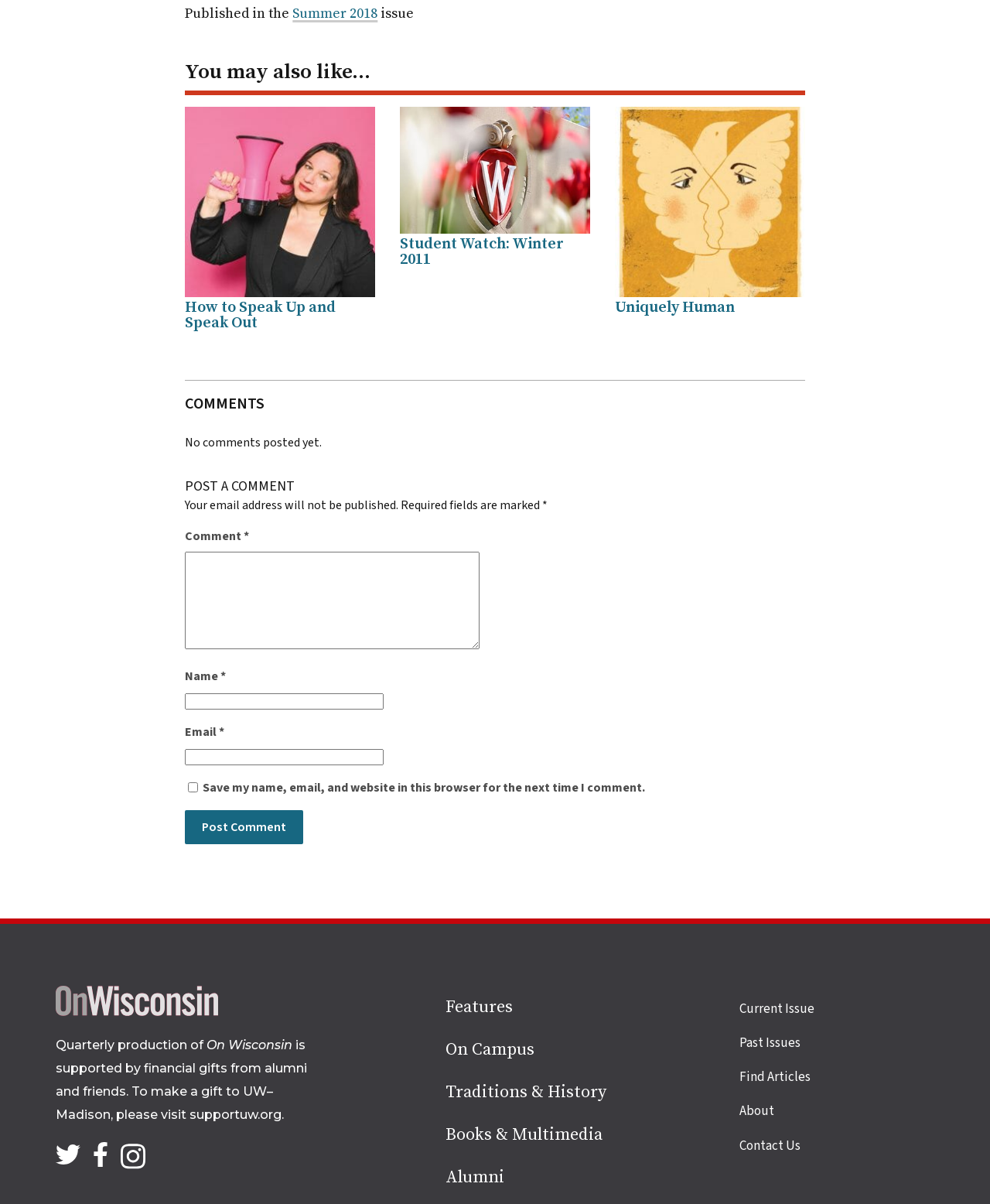Show the bounding box coordinates for the element that needs to be clicked to execute the following instruction: "Post a comment". Provide the coordinates in the form of four float numbers between 0 and 1, i.e., [left, top, right, bottom].

[0.187, 0.673, 0.306, 0.701]